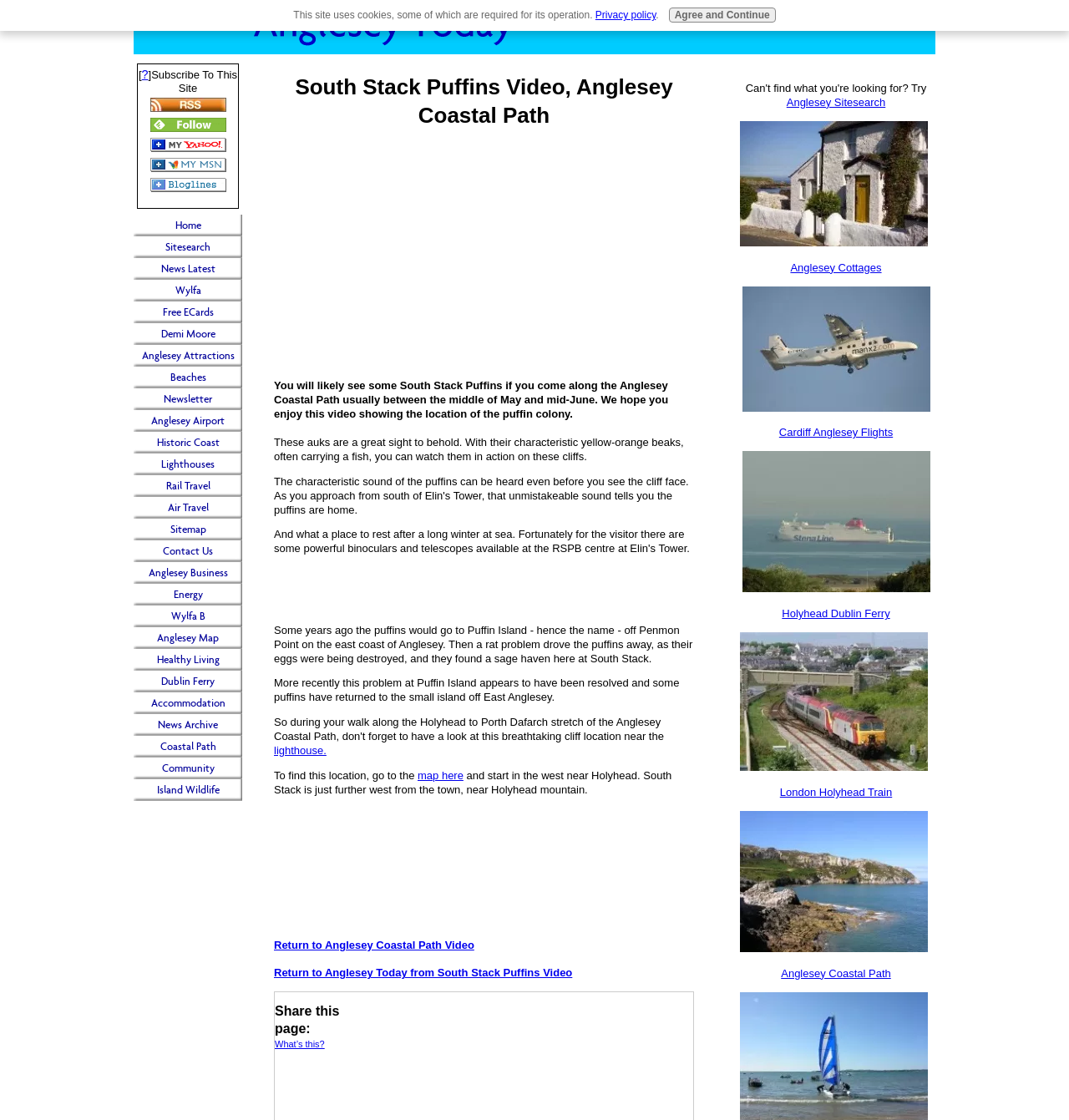Offer a thorough description of the webpage.

The webpage is about South Stack Puffins Video, Anglesey Coastal Path. At the top, there is a row of links and images, including XML RSS, follow us in feedly, Add to My Yahoo!, and others. Below this row, there are multiple links to various topics, such as Home, Sitesearch, News Latest, Wylfa, Free ECards, and many more.

The main content of the webpage is about South Stack Puffins. There is a heading that reads "South Stack Puffins Video, Anglesey Coastal Path". Below this heading, there is an iframe for an advertisement. The text explains that visitors can see South Stack Puffins along the Anglesey Coastal Path, usually between mid-May and mid-June. It also describes the puffins' characteristic yellow-orange beaks and their behavior of carrying fish.

The text further explains that the puffins used to inhabit Puffin Island, but due to a rat problem, they moved to South Stack. However, the rat problem has been resolved, and some puffins have returned to Puffin Island. There are also links to a lighthouse and a map to help visitors find the location.

At the bottom of the page, there are more links, including "Return to Anglesey Coastal Path Video" and "Return to Anglesey Today from South Stack Puffins Video". There is also a table with a row of links and images, including "Share this page: What’s this?" and links to Anglesey Sitesearch, anglesey cottages, and others.

On the right side of the page, there are multiple links and images, including Cardiff Anglesey Flights, Holyhead Dublin Ferry, and London Holyhead Train. At the very bottom of the page, there is a notice about the site using cookies and a link to the privacy policy, along with an "Agree and Continue" button.